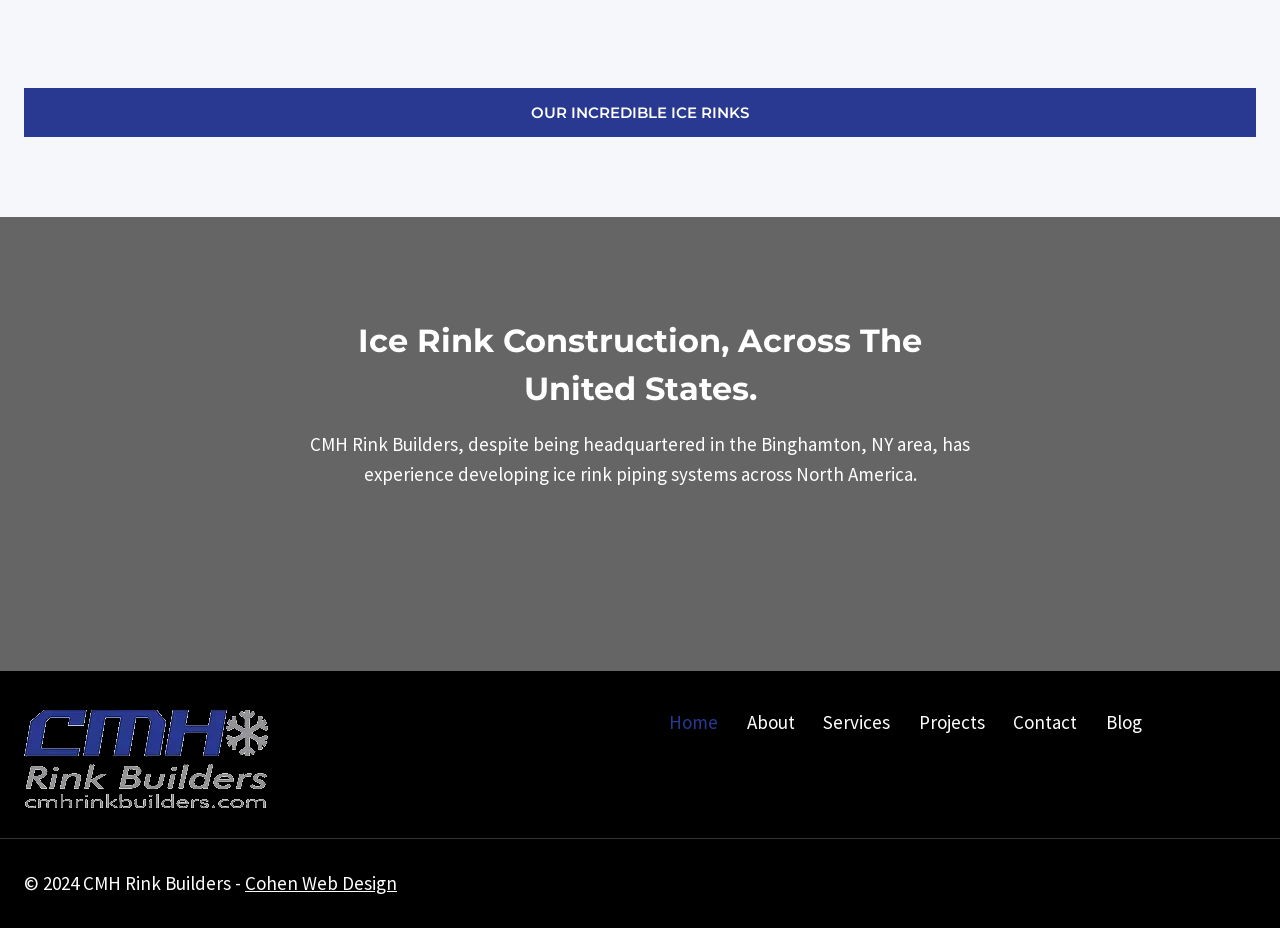Please provide a one-word or short phrase answer to the question:
What is the company's experience in ice rink development?

Across North America